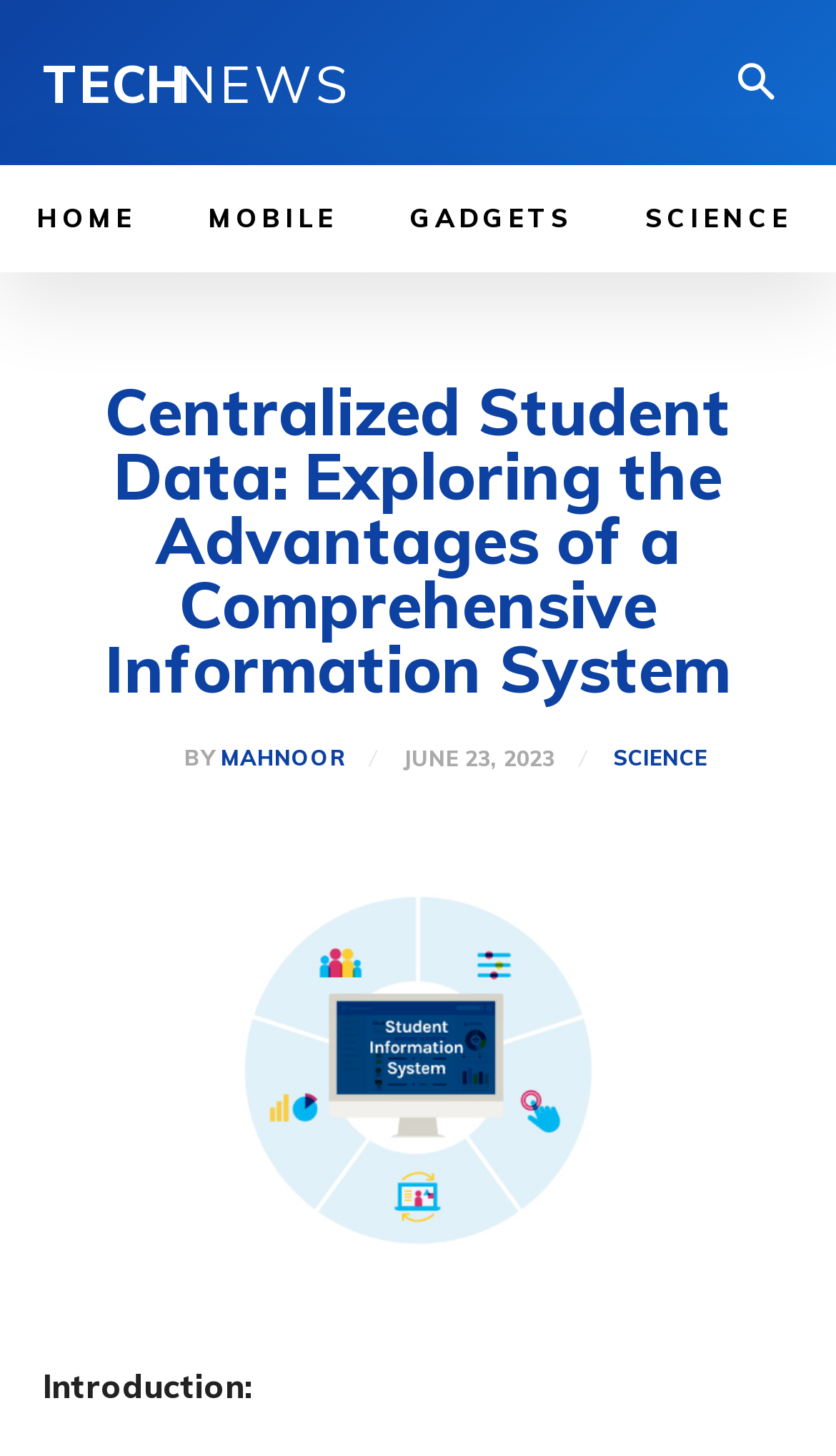Pinpoint the bounding box coordinates of the clickable area necessary to execute the following instruction: "explore SCIENCE". The coordinates should be given as four float numbers between 0 and 1, namely [left, top, right, bottom].

[0.728, 0.114, 0.99, 0.187]